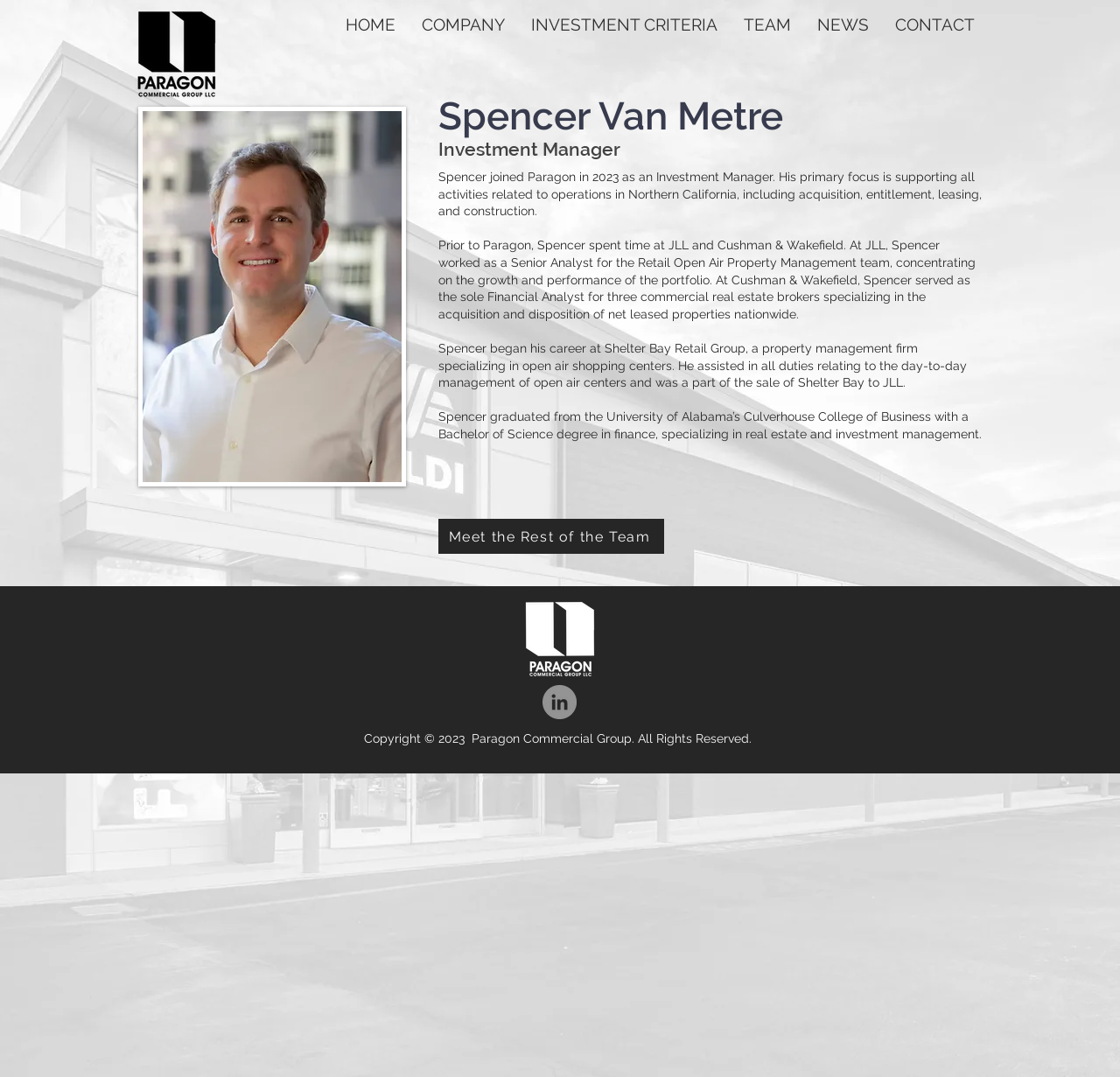Answer the question below using just one word or a short phrase: 
What is the degree Spencer graduated with?

Bachelor of Science in finance